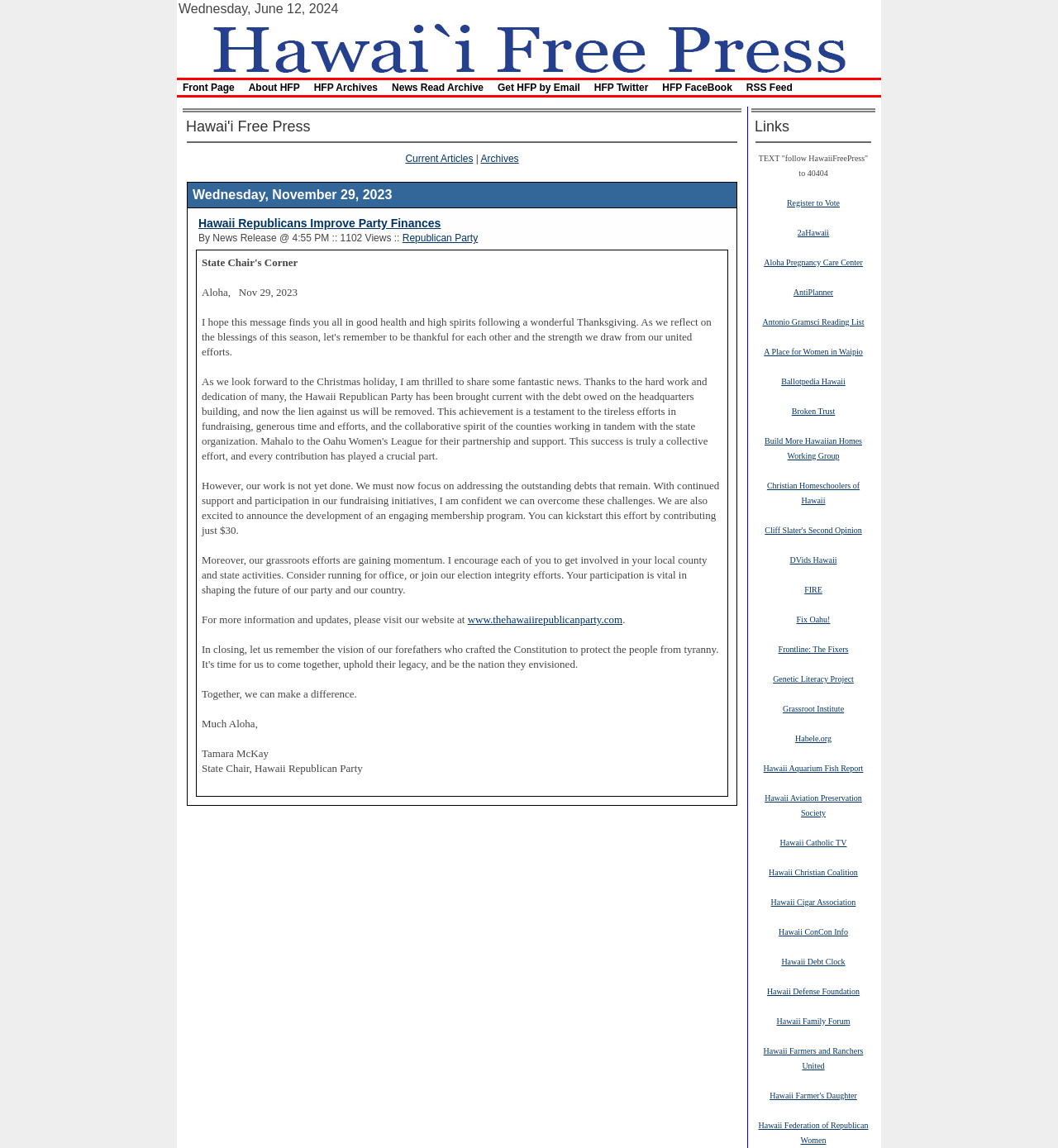Find the bounding box coordinates of the element to click in order to complete the given instruction: "Check the 'Links' section."

[0.71, 0.098, 0.827, 0.13]